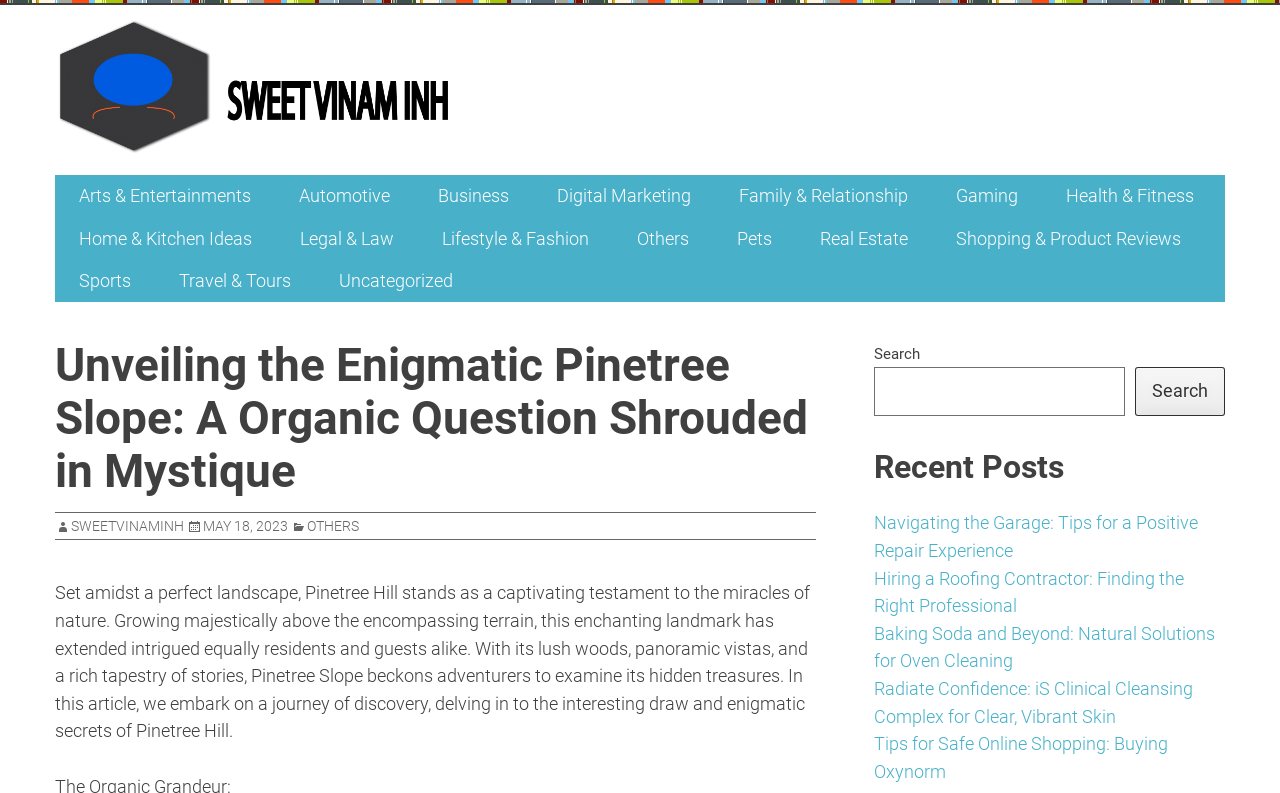How many recent posts are listed?
Please provide a detailed and thorough answer to the question.

I counted the number of links under the 'Recent Posts' heading. There are five links, each representing a recent post.